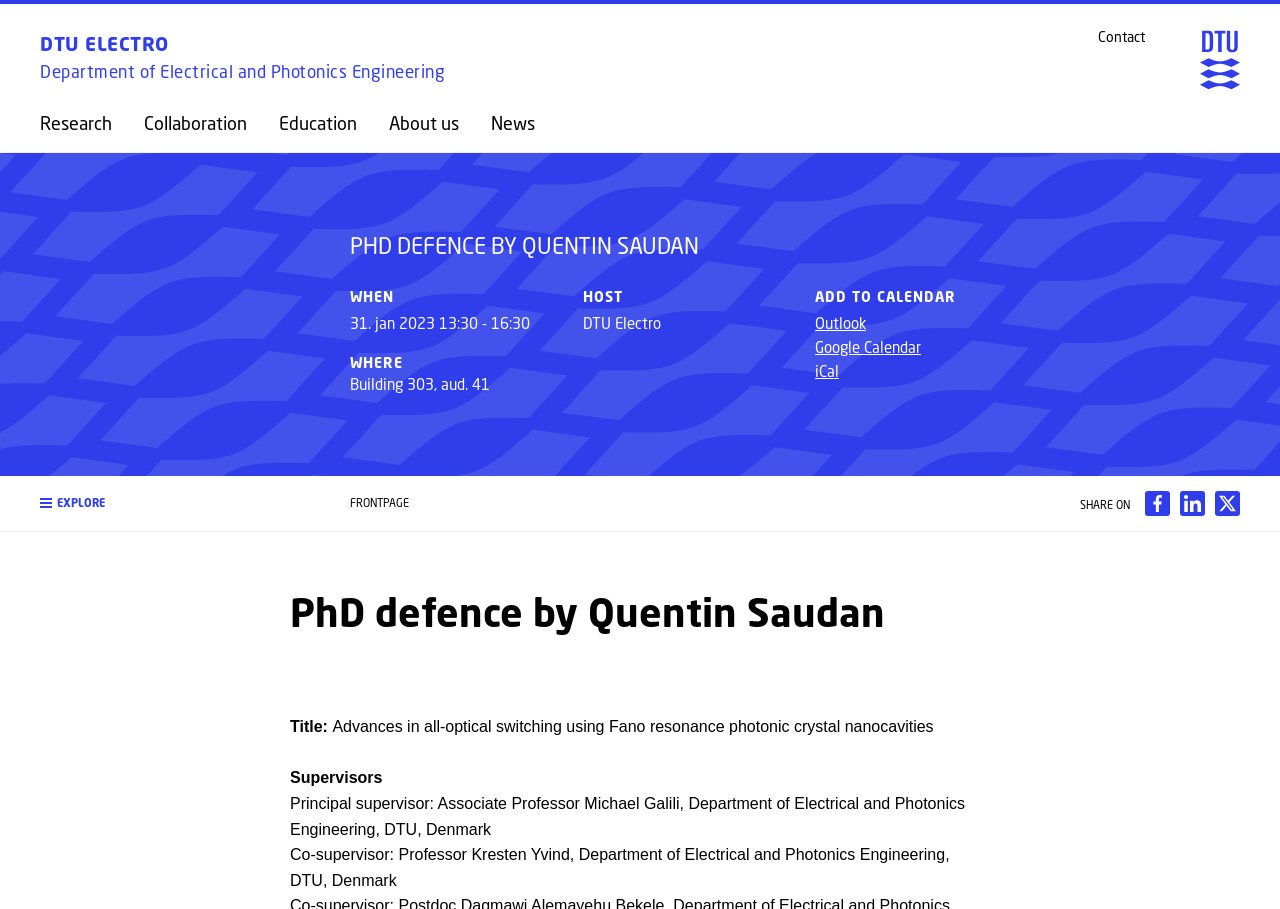How many links are provided to add the event to a calendar?
Using the visual information from the image, give a one-word or short-phrase answer.

3